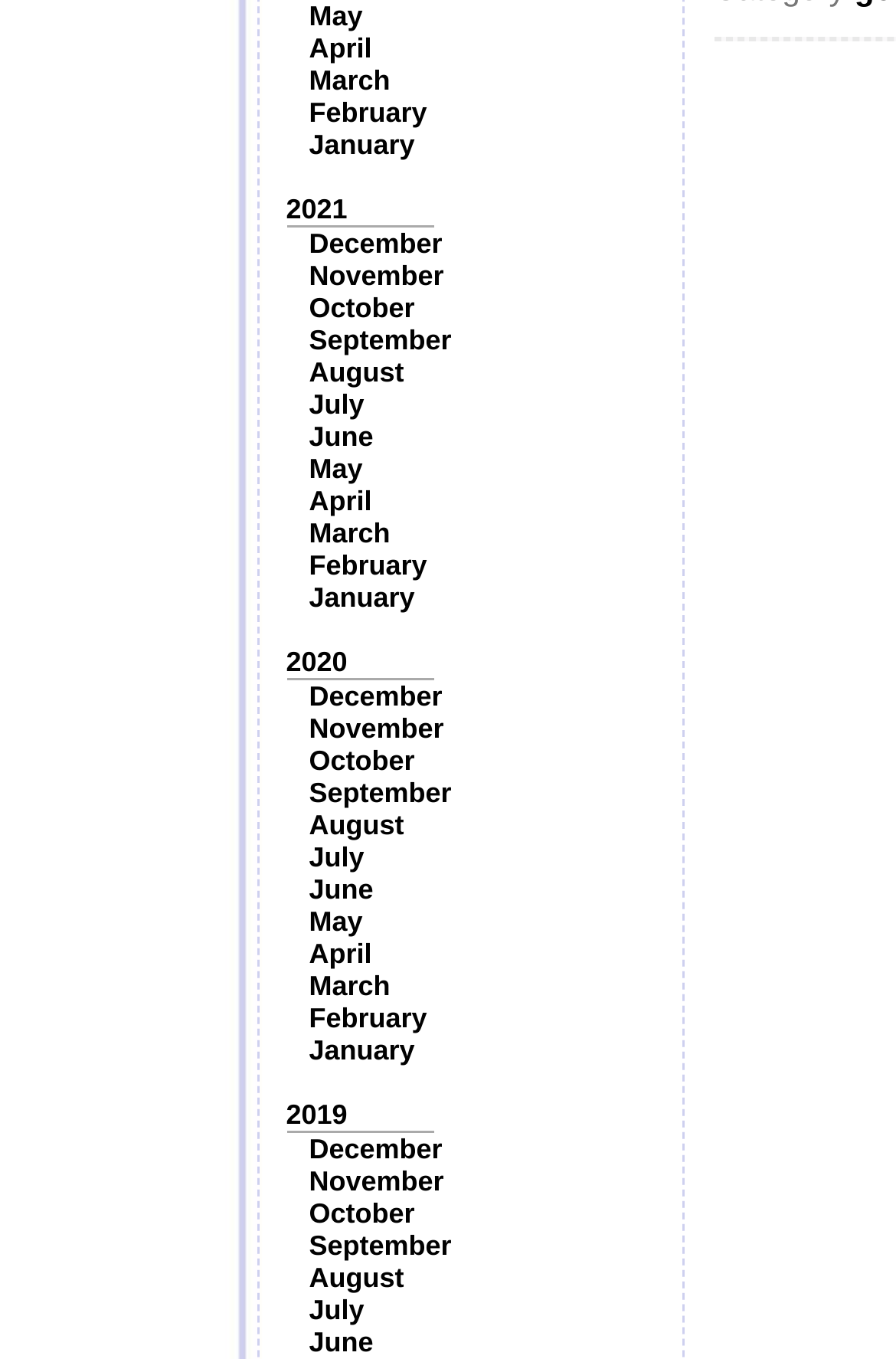Identify the bounding box coordinates for the region of the element that should be clicked to carry out the instruction: "View August 2019". The bounding box coordinates should be four float numbers between 0 and 1, i.e., [left, top, right, bottom].

[0.345, 0.928, 0.451, 0.952]